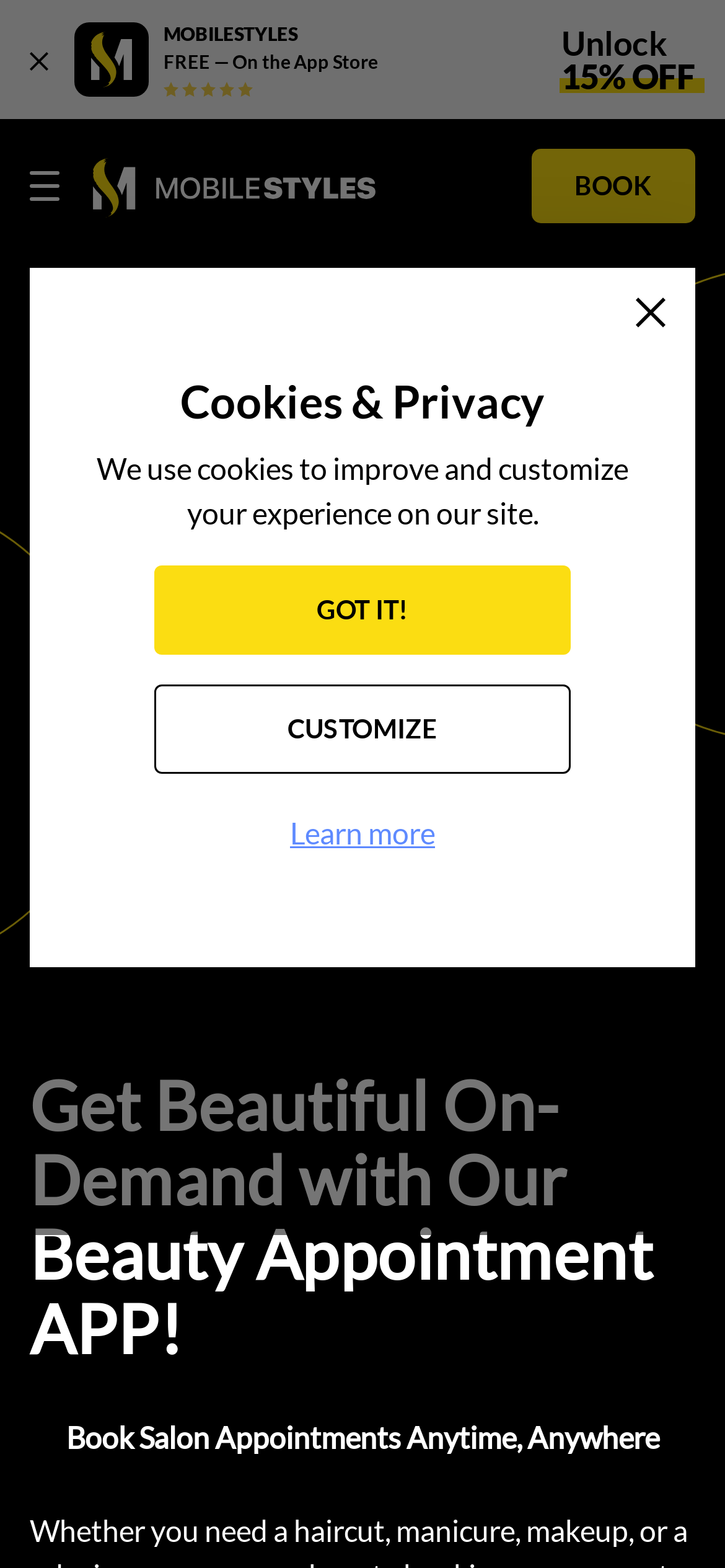Describe all visible elements and their arrangement on the webpage.

The webpage is promoting the MOBILESTYLES app, which connects users with health and beauty professionals who provide services at any time and location. 

At the top left corner, there is a "Close" button to remove the MOBILESTYLES download ad banner. Next to it, on the top left, is the MOBILESTYLES APP ad banner and logo, which is also a link. Below this logo, there is a "FREE — On the App Store" text. 

On the top right, there are two static texts: "Unlock" and "15% OFF". 

Below the ad banner, there is a link to "Mobile Styles" with an accompanying image. 

On the left side, there is a button with no text, and on the right side, there is a "BOOK" link with an image of a home page featuring various beauty services. 

The main content of the page is divided into two sections. The first section has a heading "Get Beautiful On-Demand with Our Beauty Appointment APP!" and the second section has a heading "Book Salon Appointments Anytime, Anywhere". 

At the bottom of the page, there is a dialog box with a heading "Cookies & Privacy". Inside the dialog box, there is a text explaining the use of cookies, followed by two buttons: "GOT IT!" and "CUSTOMIZE". There is also a "Learn more" link and a "Close" button with an image at the top right corner of the dialog box.